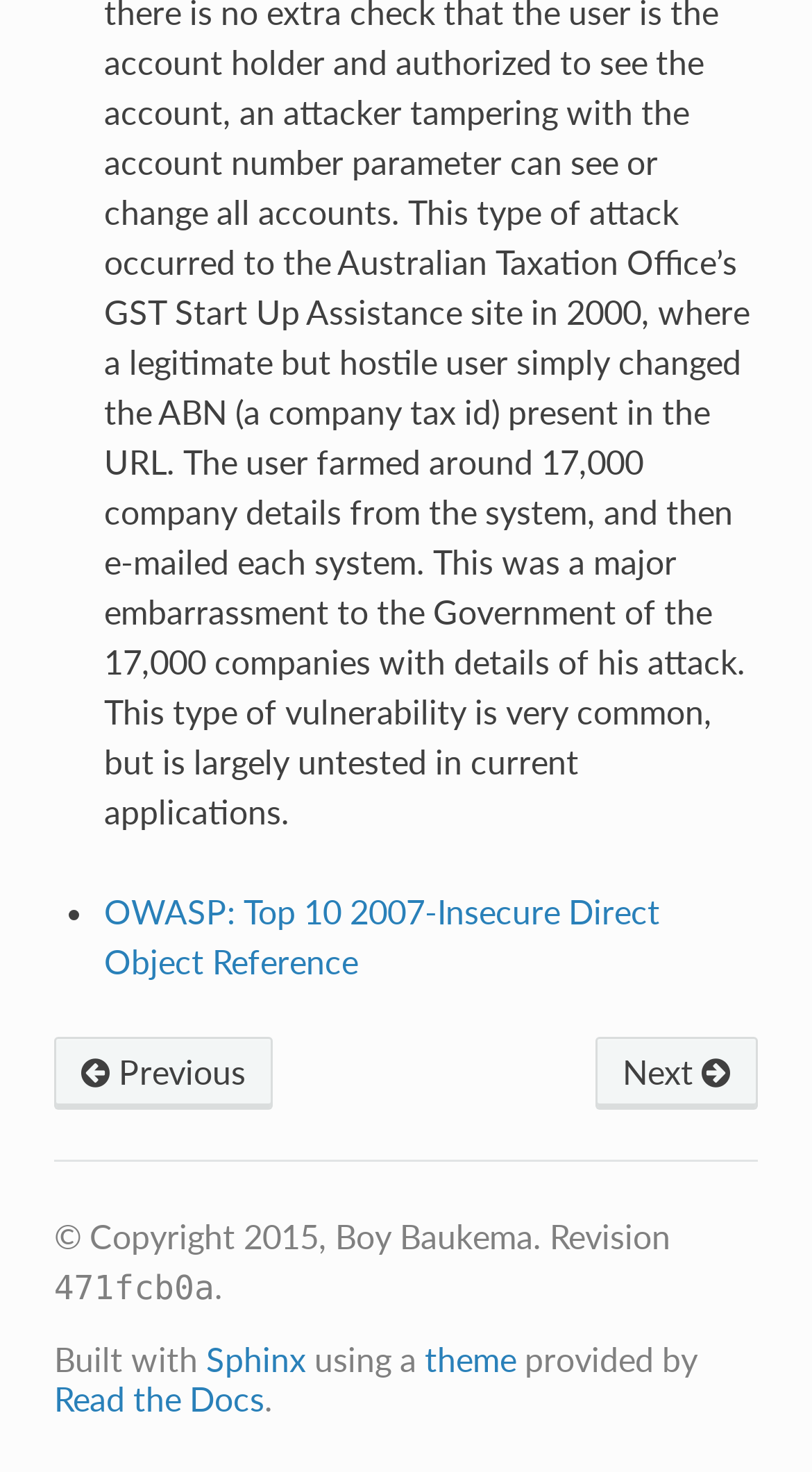Give the bounding box coordinates for the element described by: "Read the Docs".

[0.066, 0.936, 0.325, 0.963]